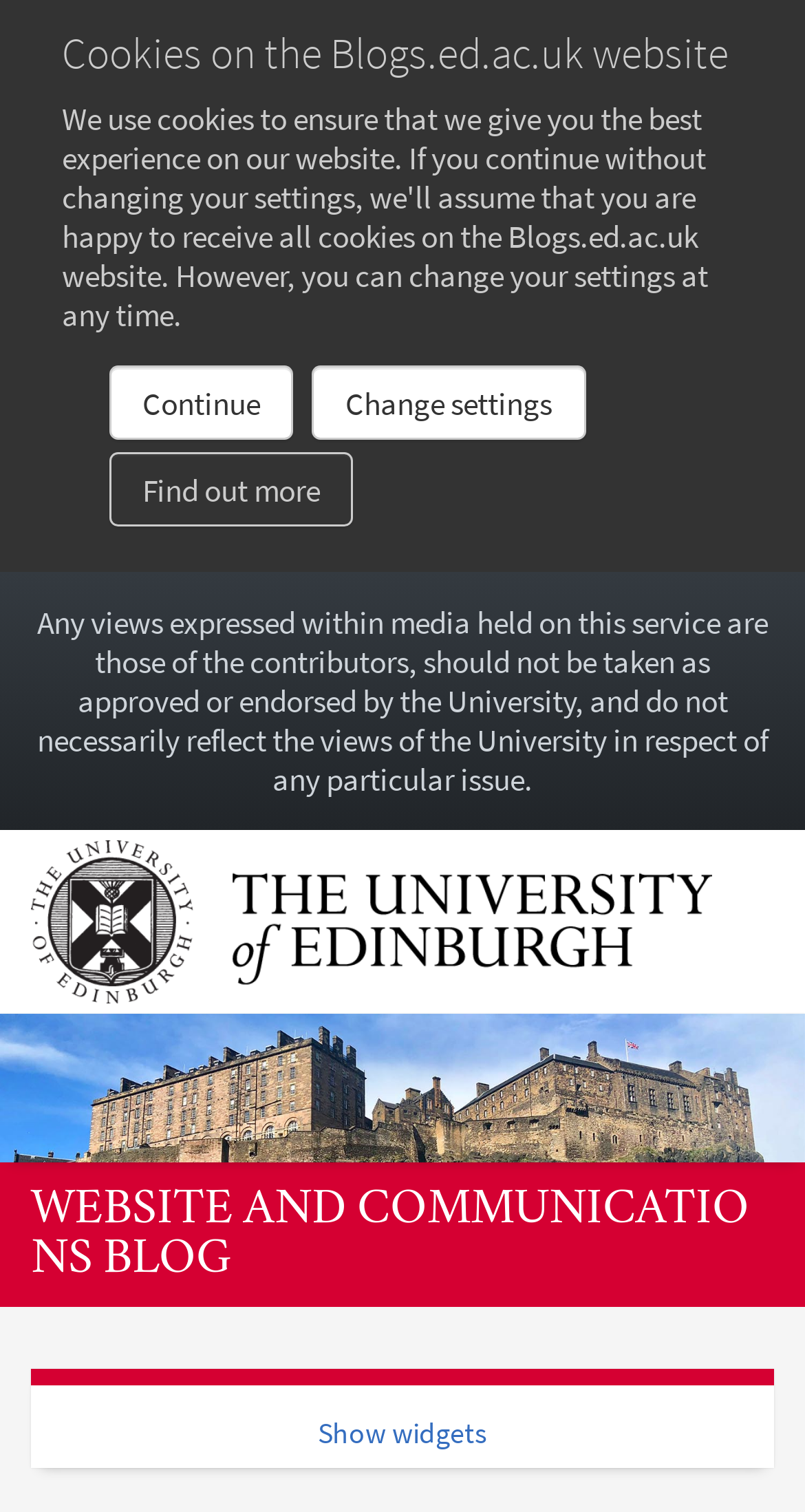Provide a one-word or short-phrase response to the question:
What is the purpose of the 'Cookies on the Blogs.ed.ac.uk website' heading?

To inform about cookies